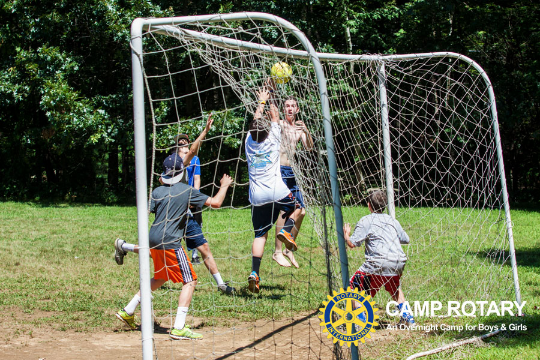What is the mood of the players in the image?
Look at the image and provide a short answer using one word or a phrase.

Excited